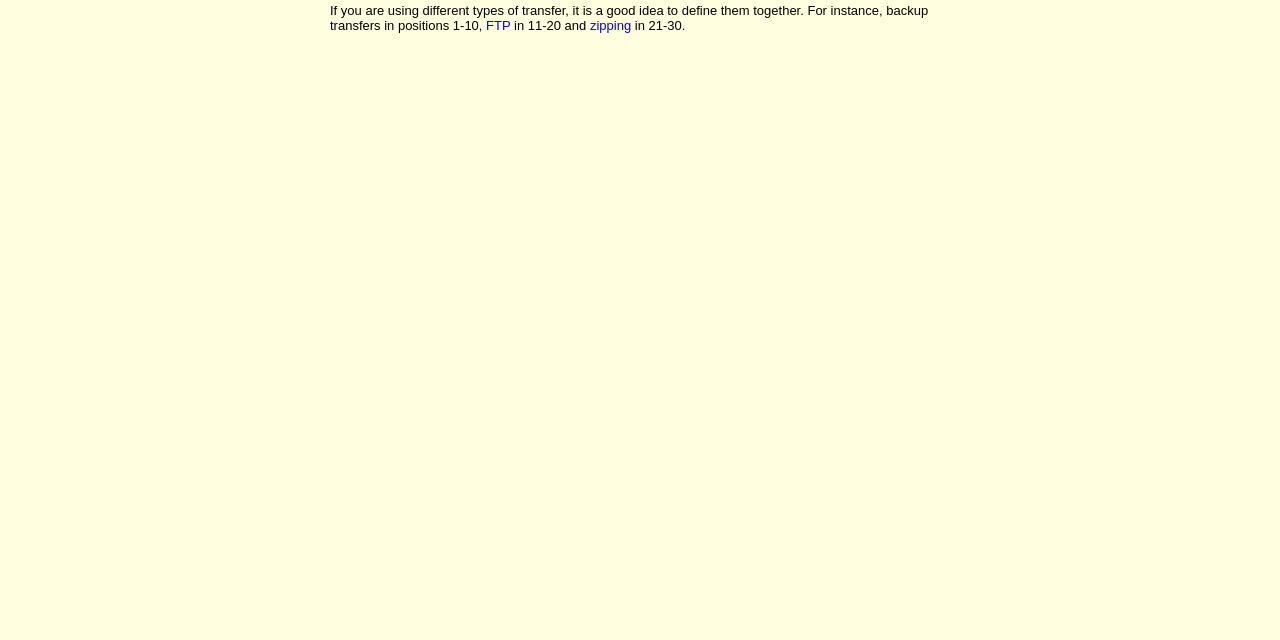Provide the bounding box coordinates for the UI element that is described as: "zipping".

[0.461, 0.028, 0.493, 0.052]